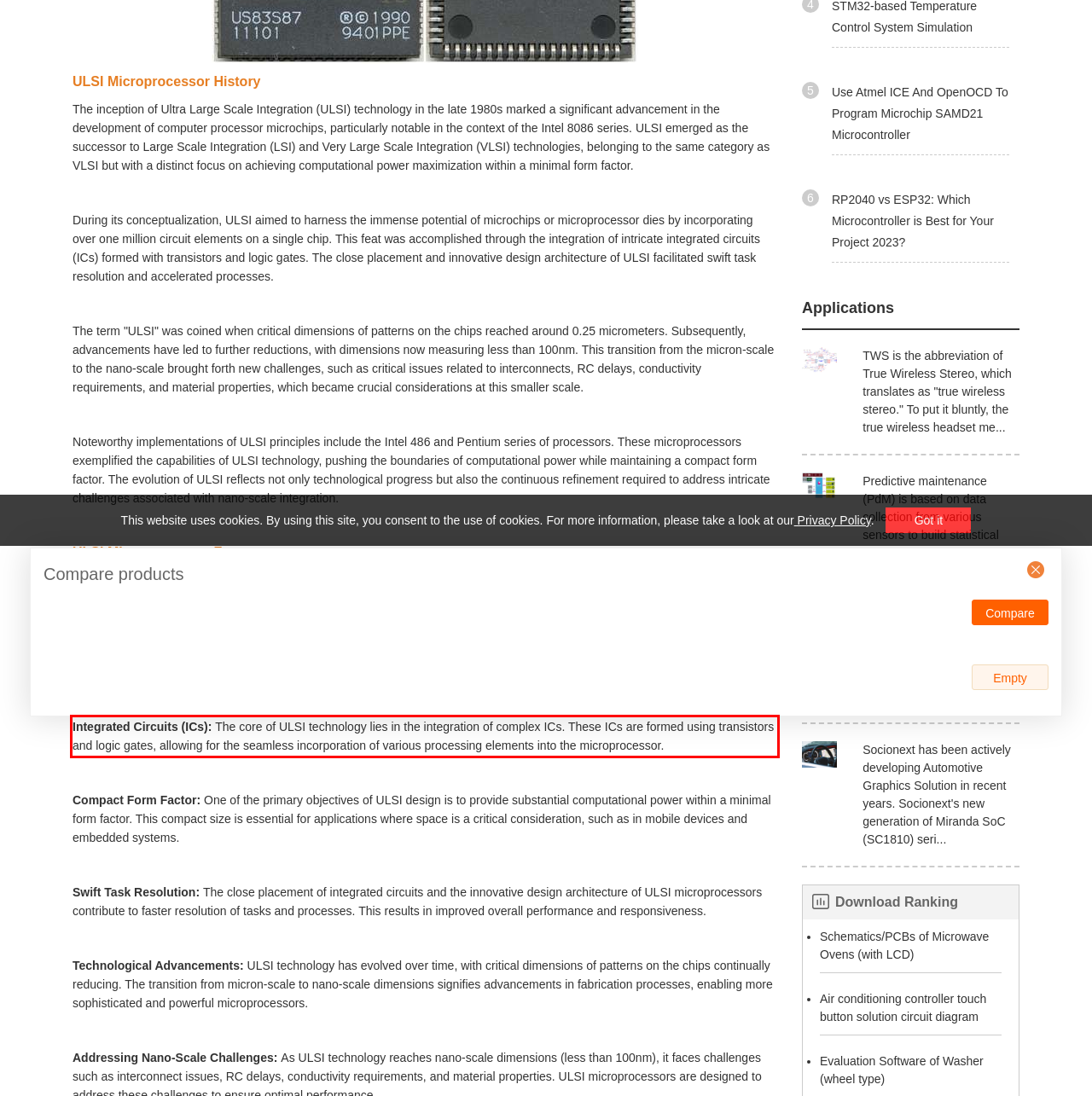You have a webpage screenshot with a red rectangle surrounding a UI element. Extract the text content from within this red bounding box.

Integrated Circuits (ICs): The core of ULSI technology lies in the integration of complex ICs. These ICs are formed using transistors and logic gates, allowing for the seamless incorporation of various processing elements into the microprocessor.